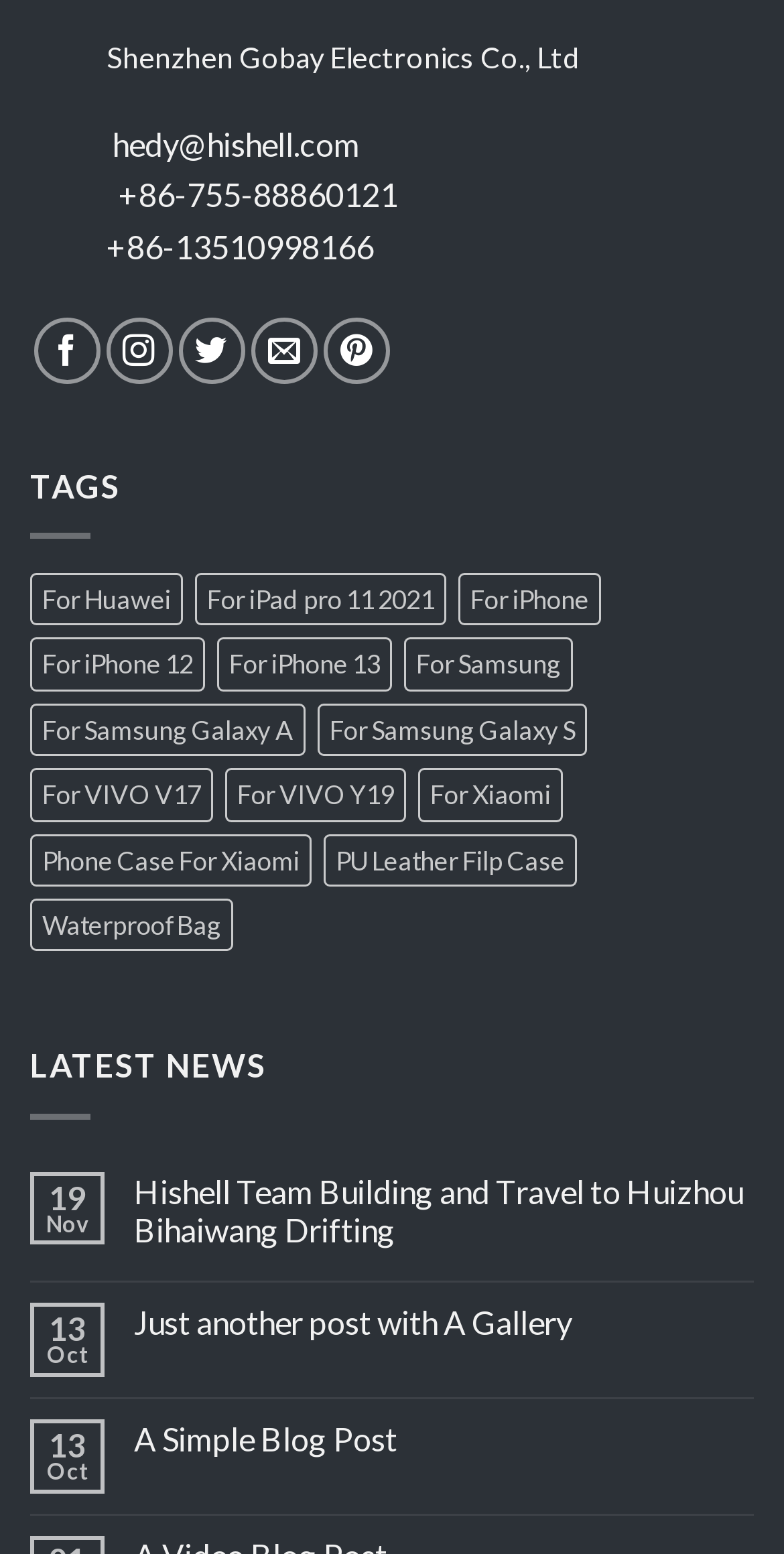What is the company name? Look at the image and give a one-word or short phrase answer.

Shenzhen Gobay Electronics Co., Ltd